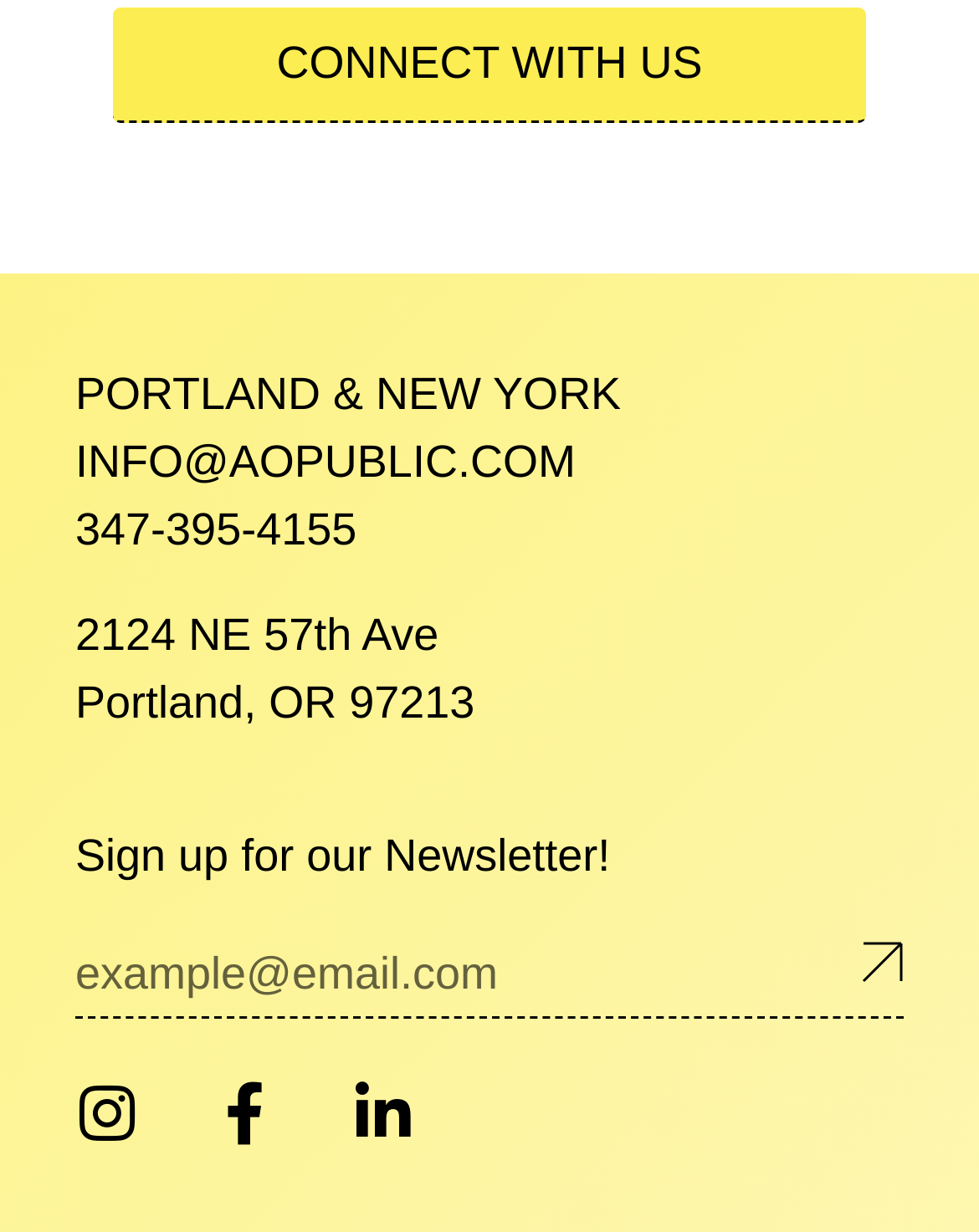For the element described, predict the bounding box coordinates as (top-left x, top-left y, bottom-right x, bottom-right y). All values should be between 0 and 1. Element description: info@aopublic.com

[0.077, 0.355, 0.588, 0.395]